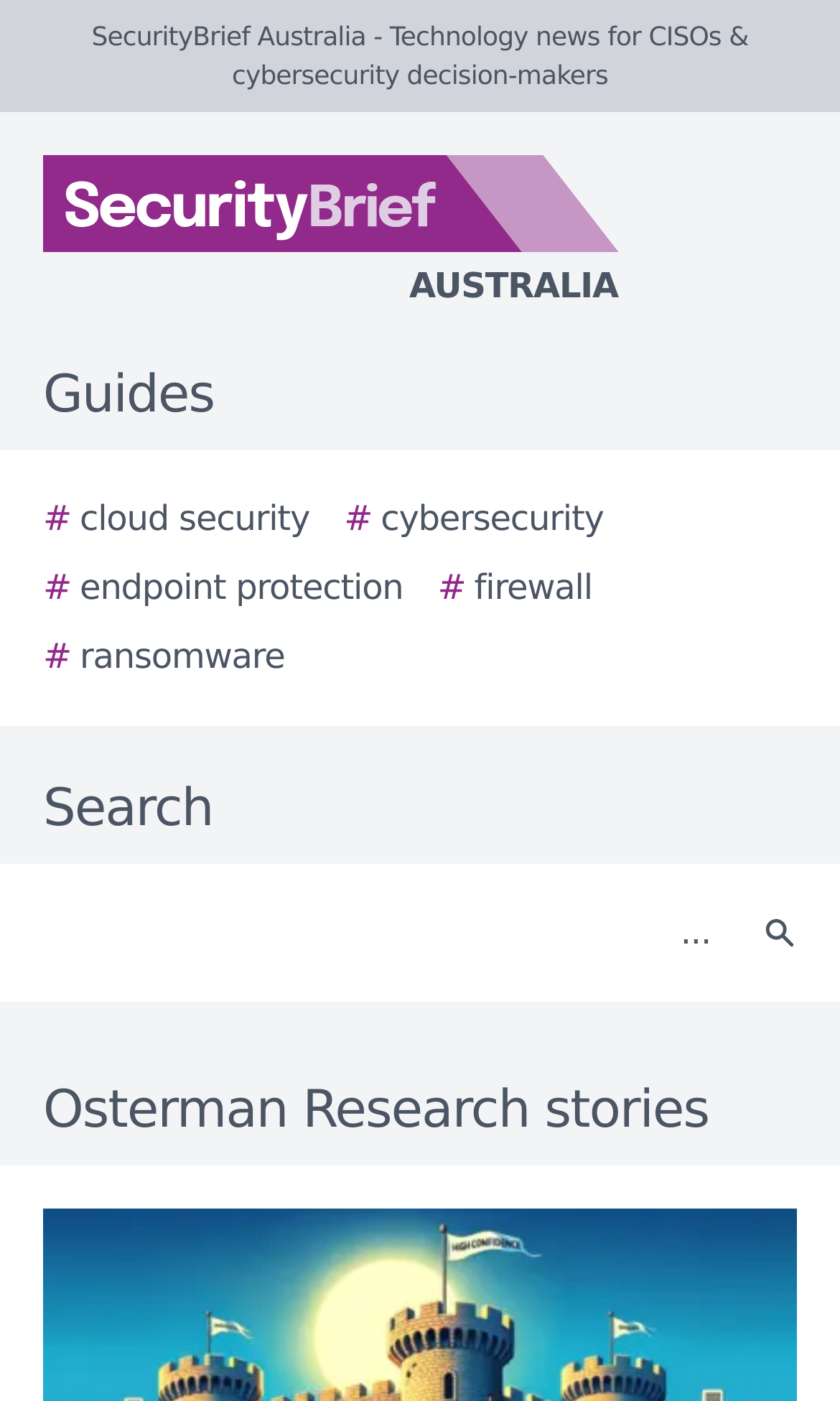Locate the UI element that matches the description aria-label="Search" name="search" placeholder="..." in the webpage screenshot. Return the bounding box coordinates in the format (top-left x, top-left y, bottom-right x, bottom-right y), with values ranging from 0 to 1.

[0.021, 0.629, 0.877, 0.703]